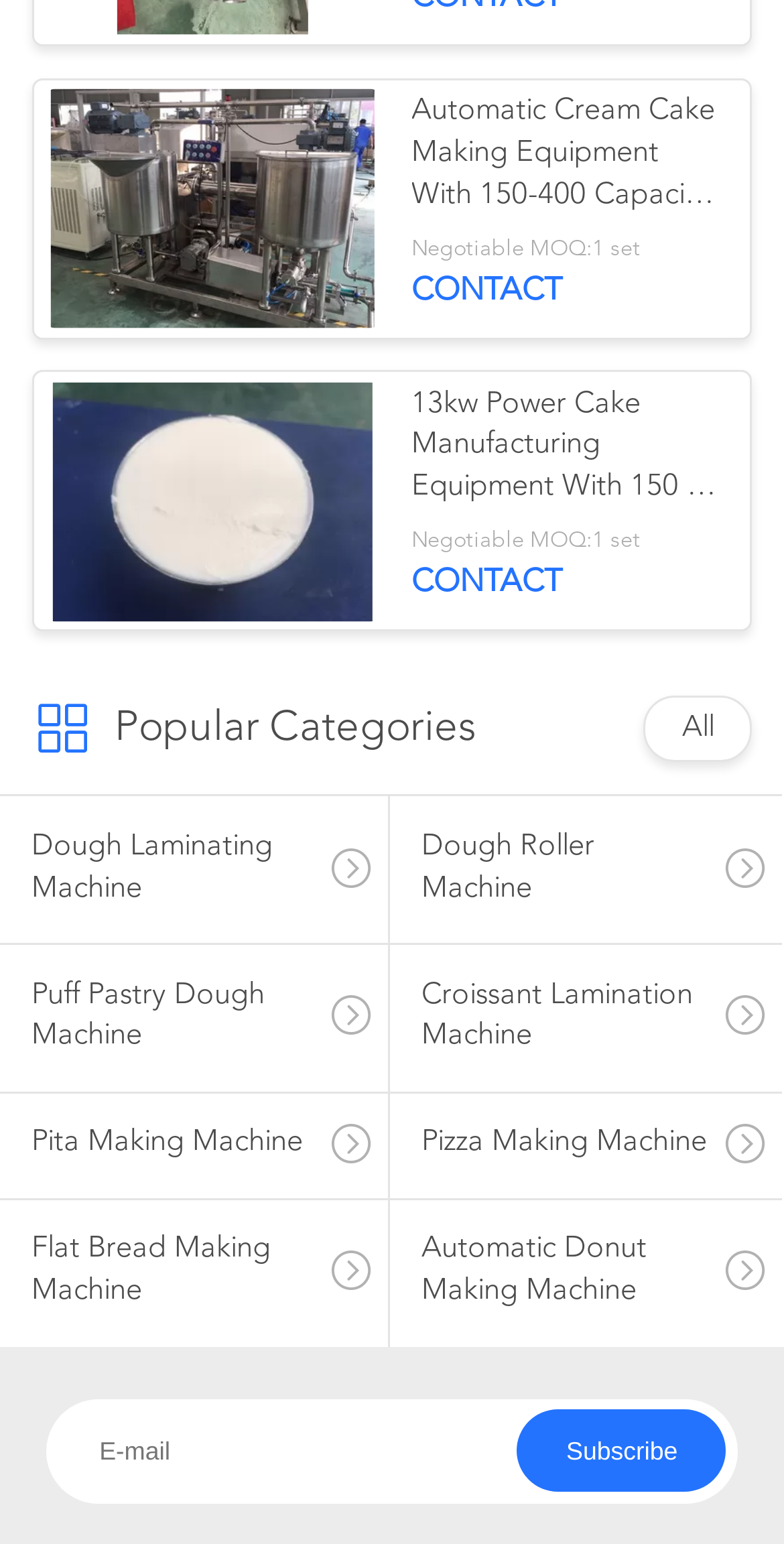Please answer the following question using a single word or phrase: 
What is the purpose of the textbox at the bottom?

To enter email